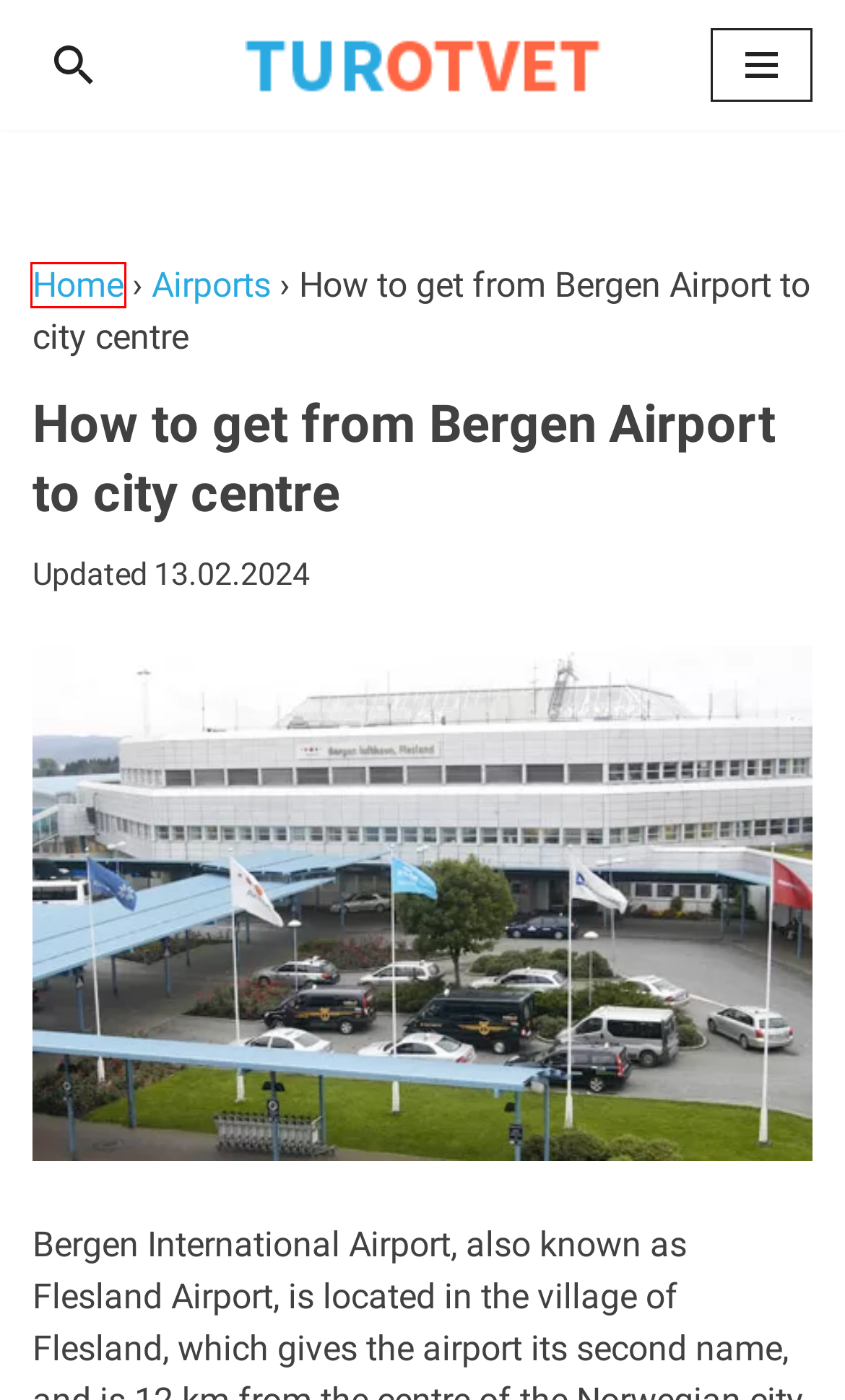Look at the screenshot of the webpage and find the element within the red bounding box. Choose the webpage description that best fits the new webpage that will appear after clicking the element. Here are the candidates:
A. How to get from Belgrade Airport to city centre
B. How to get from Gdansk Airport to city centre
C. Airports
D. How to get from Lviv Airport to city centre
E. Turotvet.com: аэропорты и карты городов, советы туристам
F. How to get from Bratislava Airport to city centre
G. How to get from Oslo Airport to city centre
H. Turotvet.com: airports and city maps, travel tips

E